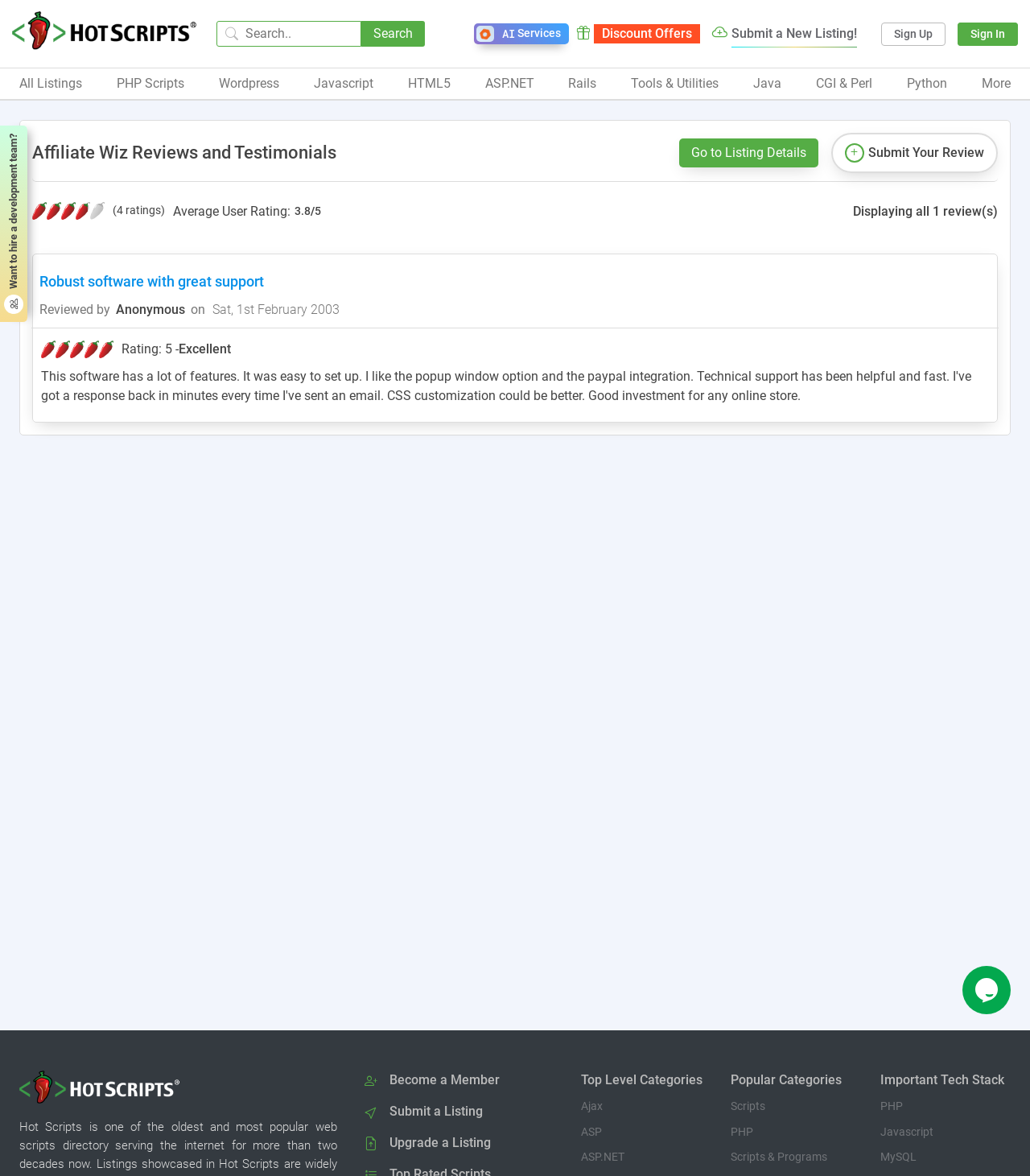Based on the image, give a detailed response to the question: What is the category of the listing 'Affiliate Wiz'?

I inferred the category by looking at the links at the top of the page, which include 'Scripts', 'PHP Scripts', and 'ASP.NET', and also considering the meta description 'Reviews for Affiliate Wiz (Posted Under Scripts/Affiliate Programs)'.